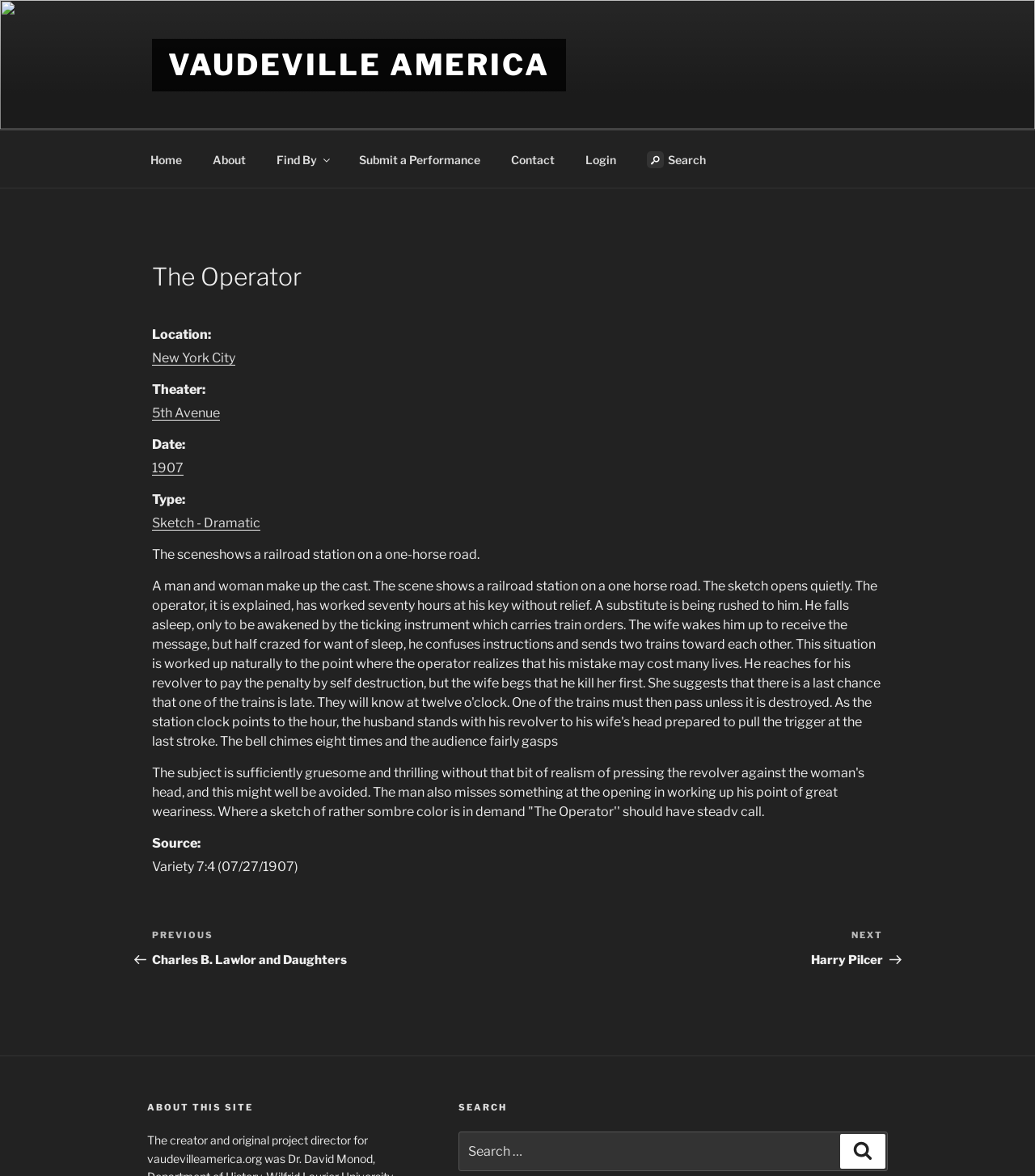Explain the webpage in detail.

The webpage is about "The Operator" from Vaudeville America. At the top, there is a link to "VAUDEVILLE AMERICA" and a top menu with 7 links: "Home", "About", "Find By", "Submit a Performance", "Contact", "Login", and a search icon. 

Below the top menu, the main content area is divided into two sections. The left section contains an article with a heading "The Operator" and several paragraphs of text describing a performance, including details such as location, theater, date, and type. The text also includes a review of the performance, mentioning its gruesome and thrilling aspects.

On the right side of the main content area, there is a navigation section with links to previous and next performances, as well as headings for "ABOUT THIS SITE" and "SEARCH". The search section has a search box and a "Search" button.

There are no images on the page. The overall layout is organized, with clear headings and concise text.